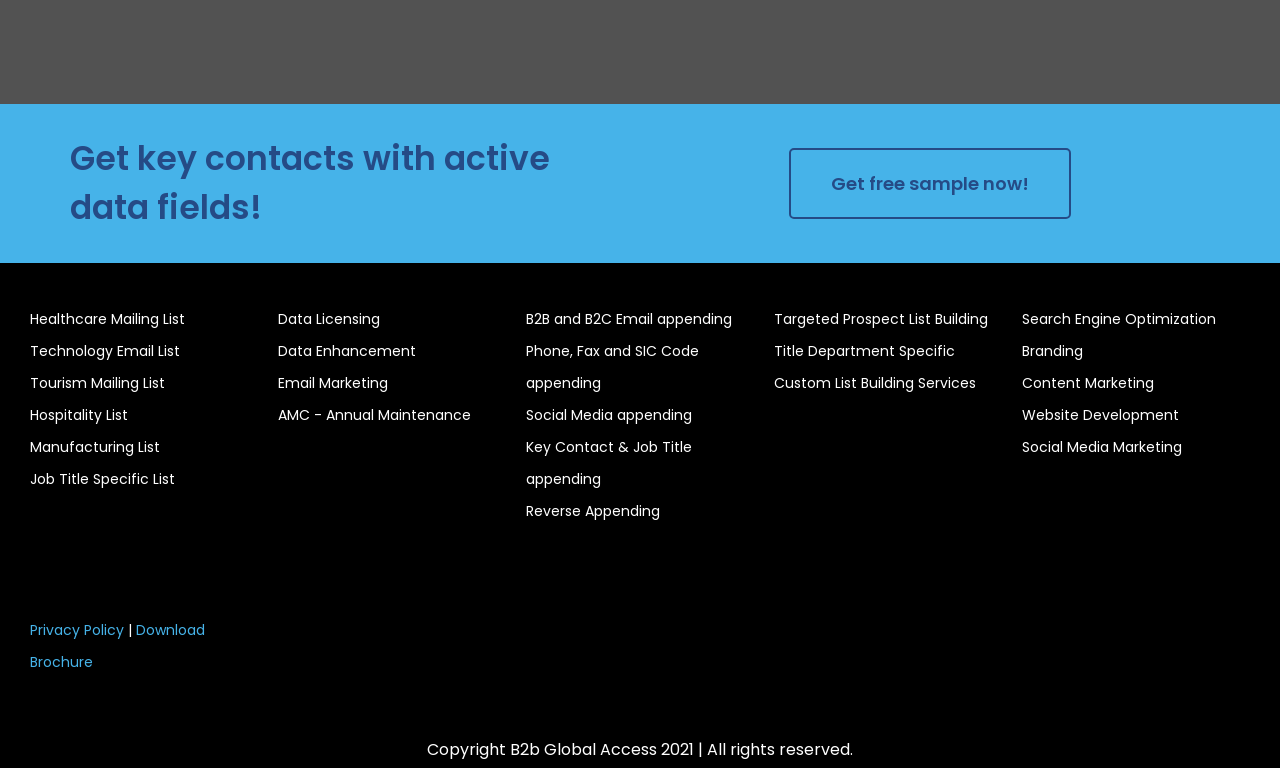Identify the bounding box coordinates for the region to click in order to carry out this instruction: "Explore Healthcare Mailing List". Provide the coordinates using four float numbers between 0 and 1, formatted as [left, top, right, bottom].

[0.023, 0.394, 0.202, 0.436]